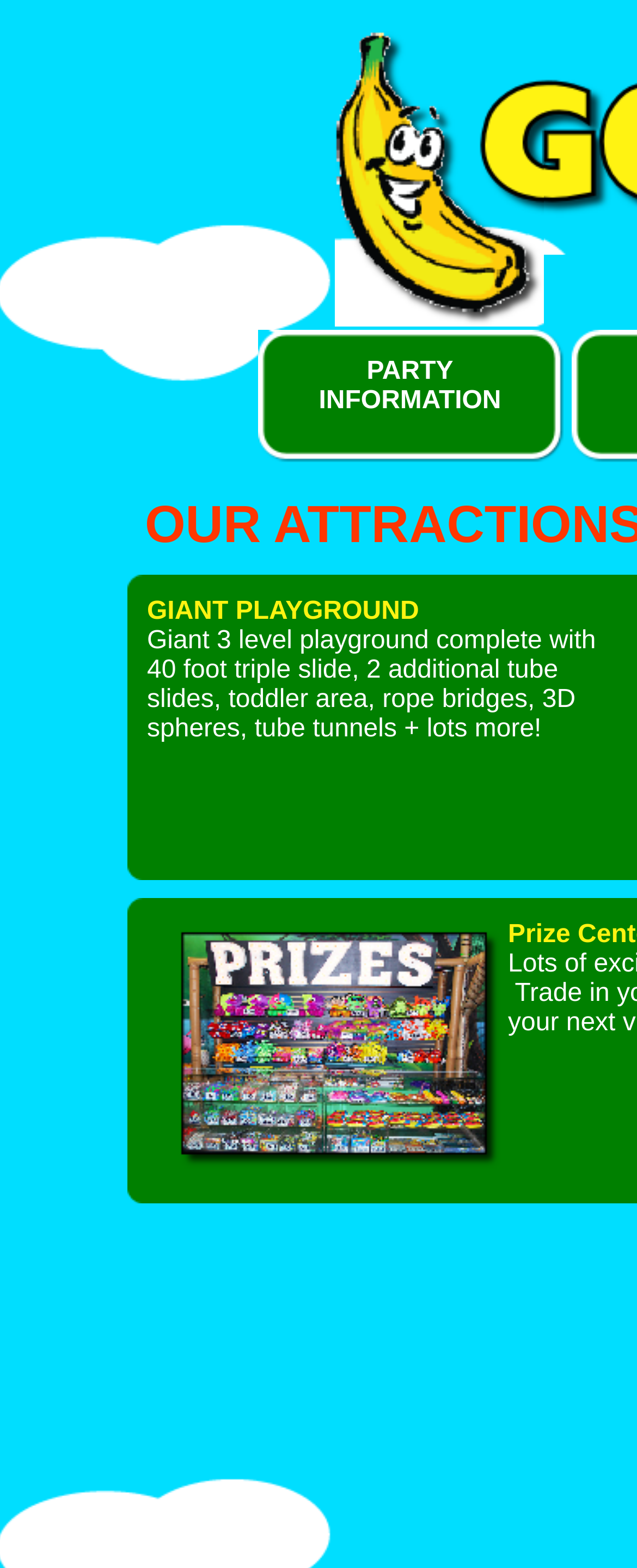What is the theme of the image at the top?
Identify the answer in the screenshot and reply with a single word or phrase.

Party